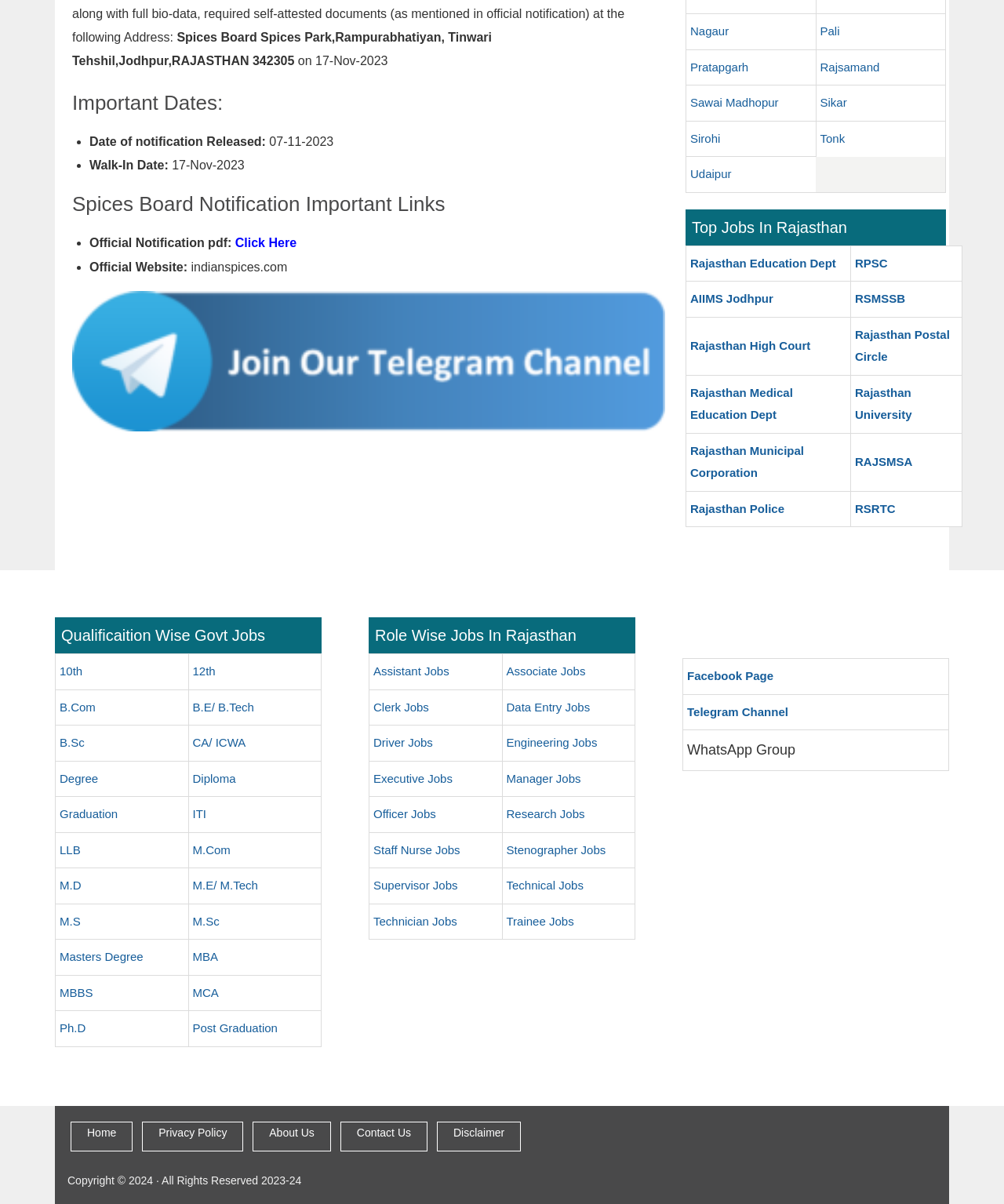Determine the bounding box coordinates of the clickable region to execute the instruction: "Explore the job opportunities in Nagaur". The coordinates should be four float numbers between 0 and 1, denoted as [left, top, right, bottom].

[0.688, 0.017, 0.808, 0.036]